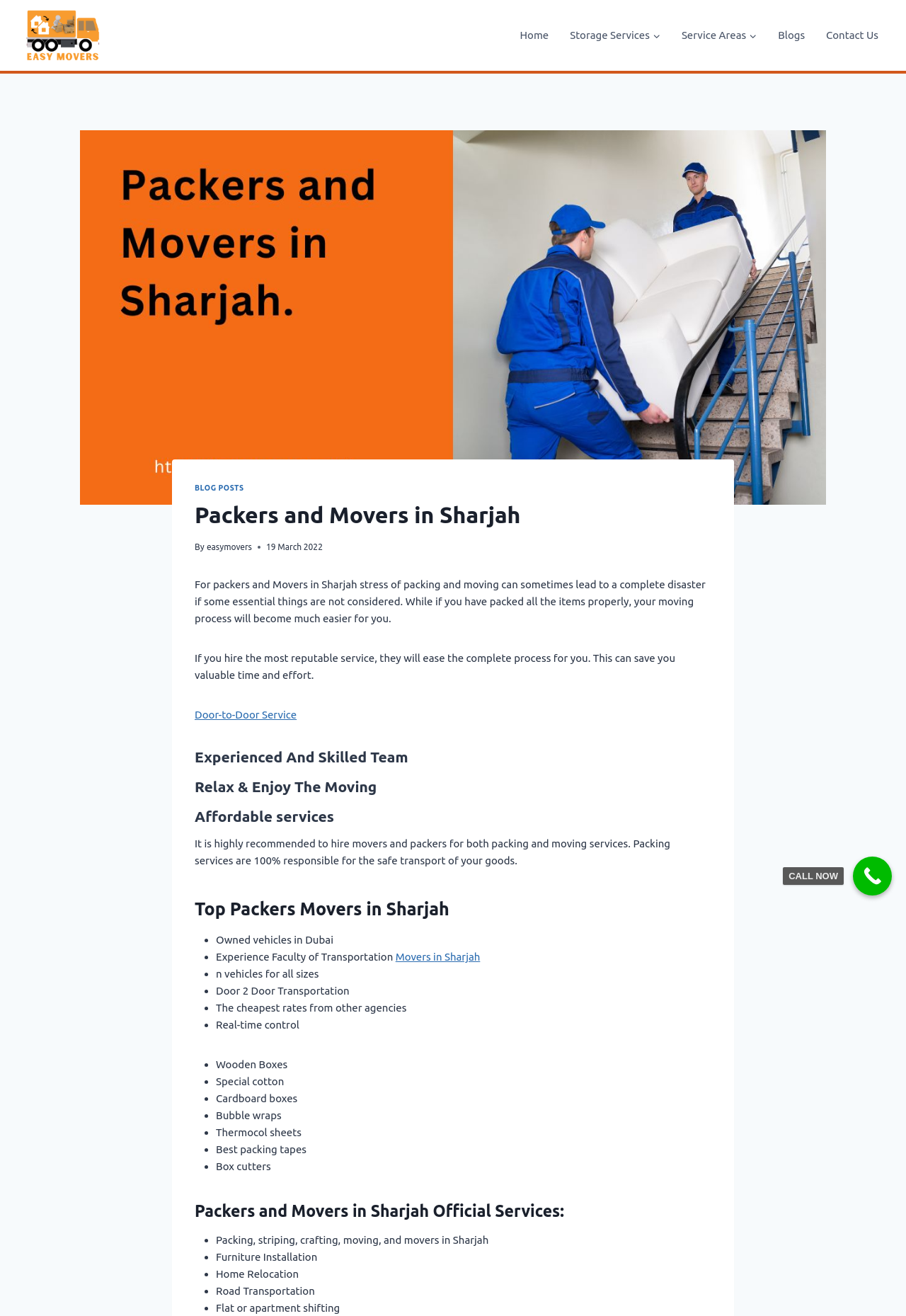Kindly determine the bounding box coordinates for the clickable area to achieve the given instruction: "Click on the 'Door-to-Door Service' link".

[0.215, 0.539, 0.327, 0.548]